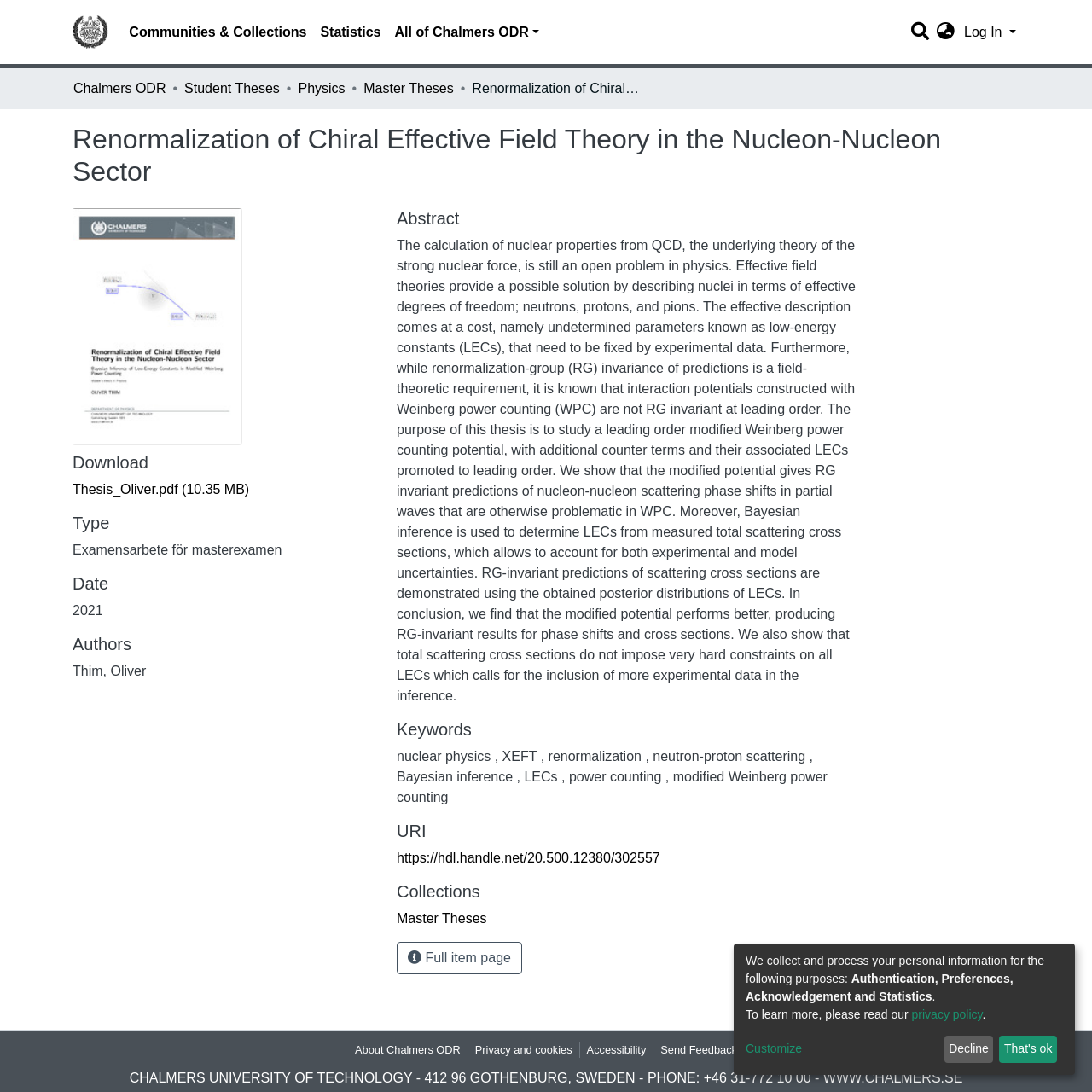What is the URI of the thesis?
From the details in the image, answer the question comprehensively.

I found the answer by looking at the 'URI' section, where it says 'https://hdl.handle.net/20.500.12380/302557'.